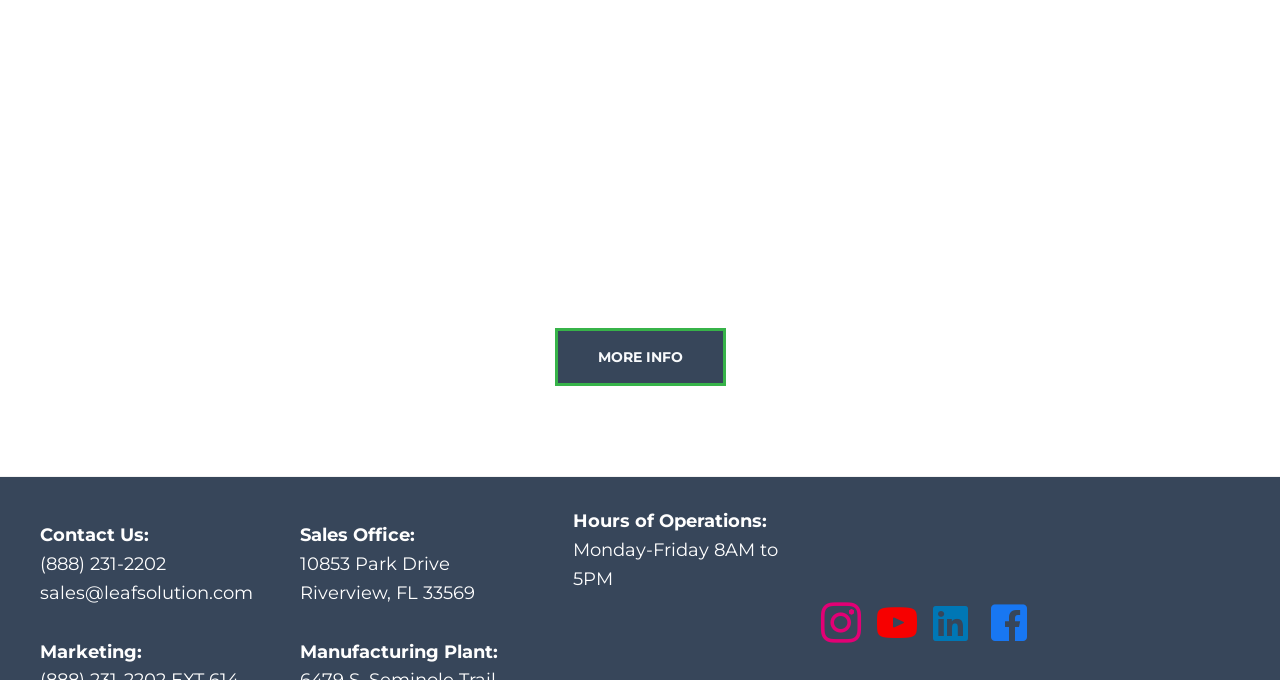Locate the bounding box of the UI element based on this description: "(888) 231-2202". Provide four float numbers between 0 and 1 as [left, top, right, bottom].

[0.031, 0.813, 0.13, 0.846]